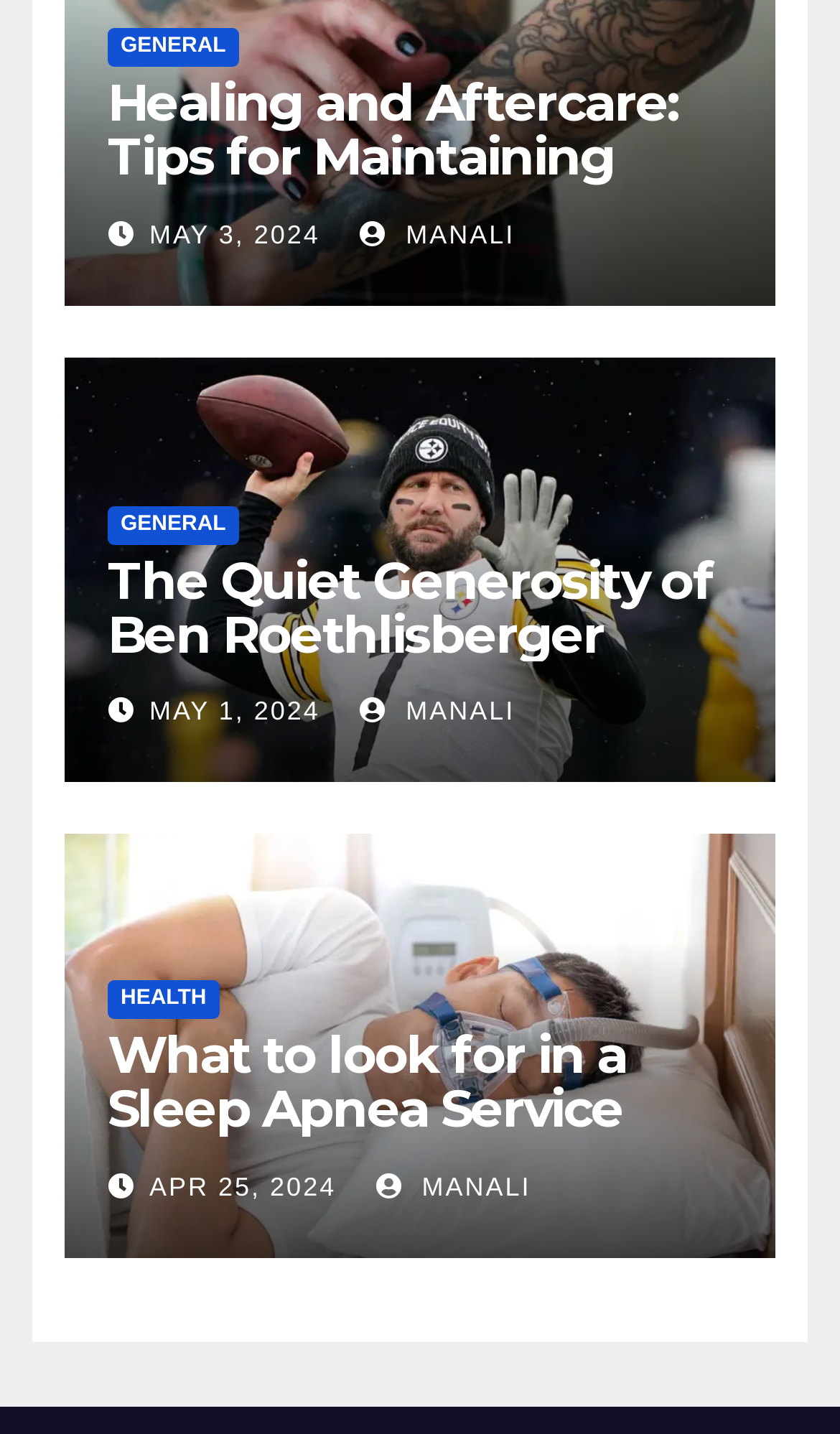Please provide the bounding box coordinates in the format (top-left x, top-left y, bottom-right x, bottom-right y). Remember, all values are floating point numbers between 0 and 1. What is the bounding box coordinate of the region described as: parent_node: GENERAL

[0.077, 0.25, 0.923, 0.546]